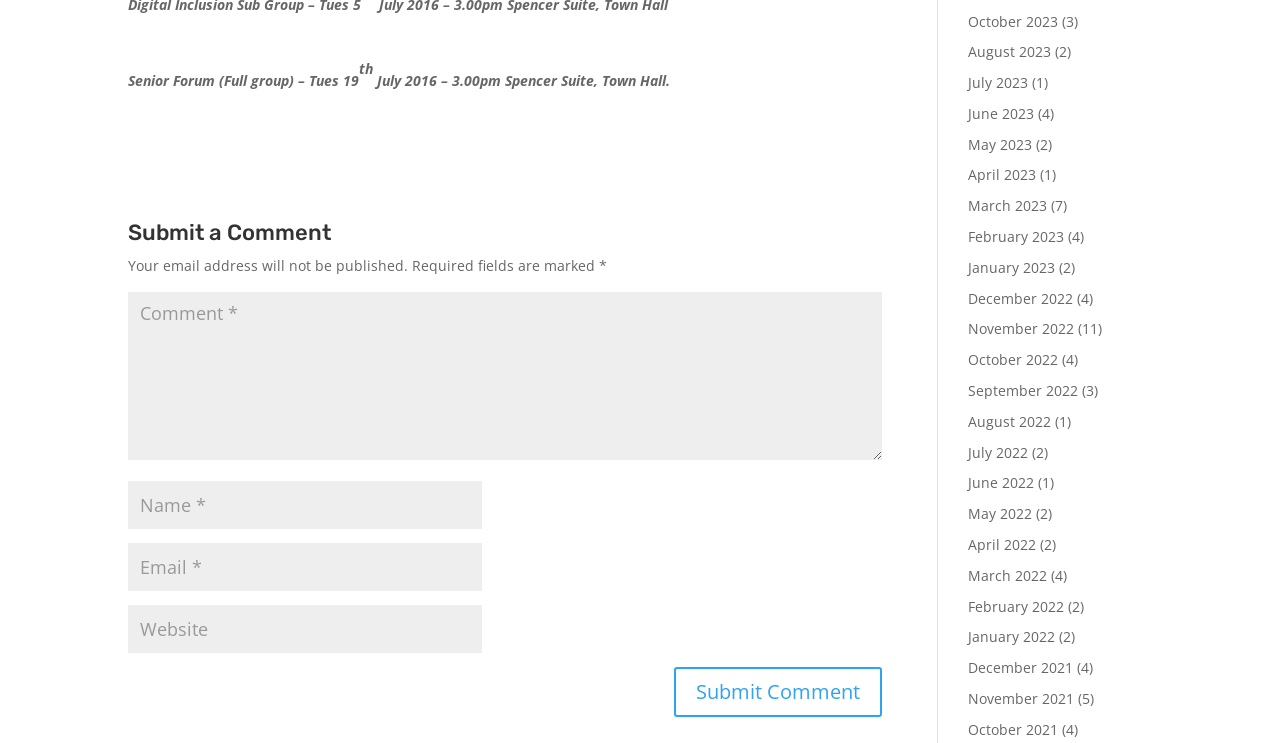Extract the bounding box coordinates of the UI element described by: "December 2021". The coordinates should include four float numbers ranging from 0 to 1, e.g., [left, top, right, bottom].

[0.756, 0.886, 0.838, 0.911]